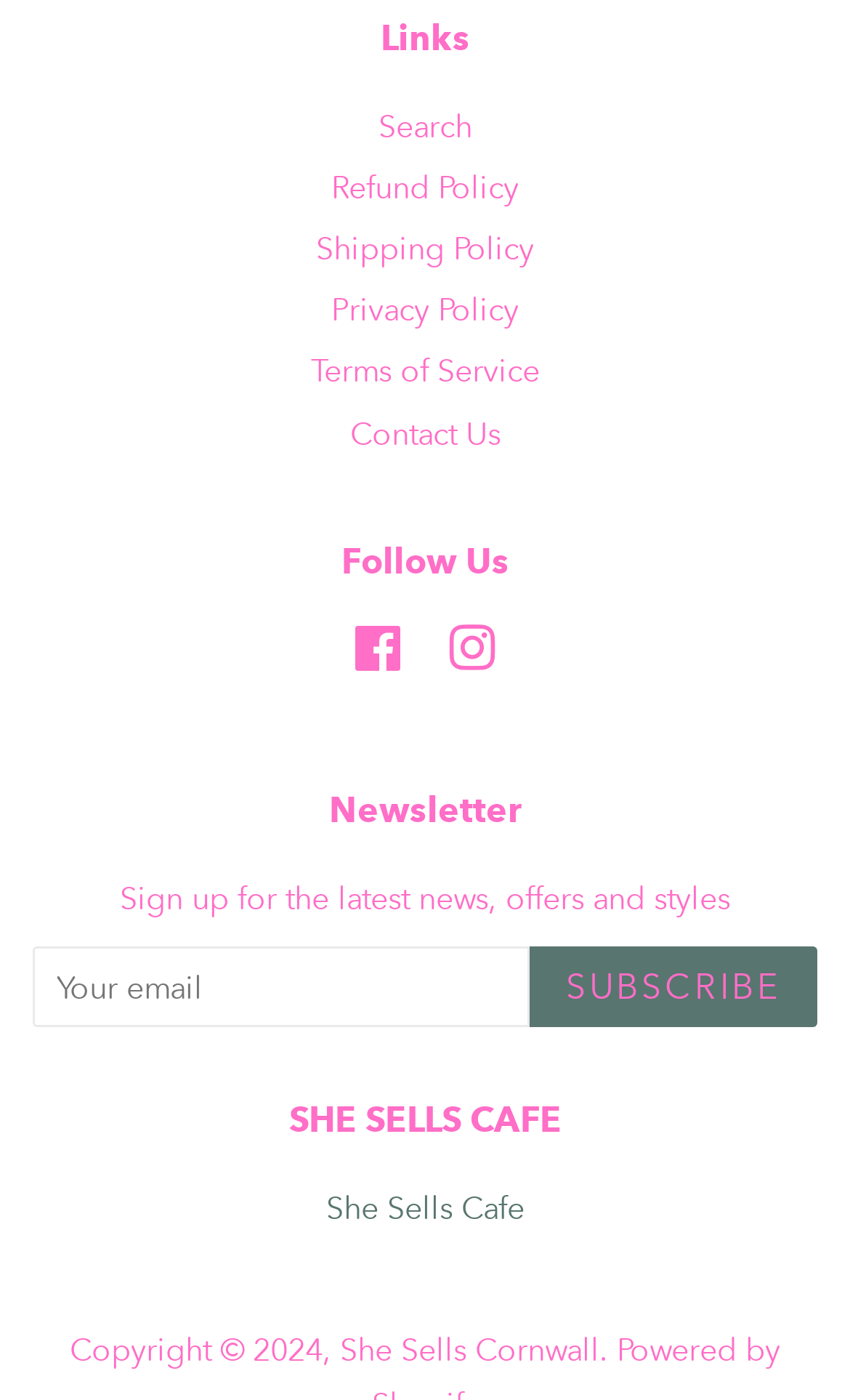Identify the bounding box of the HTML element described as: "Instagram".

[0.527, 0.455, 0.583, 0.483]